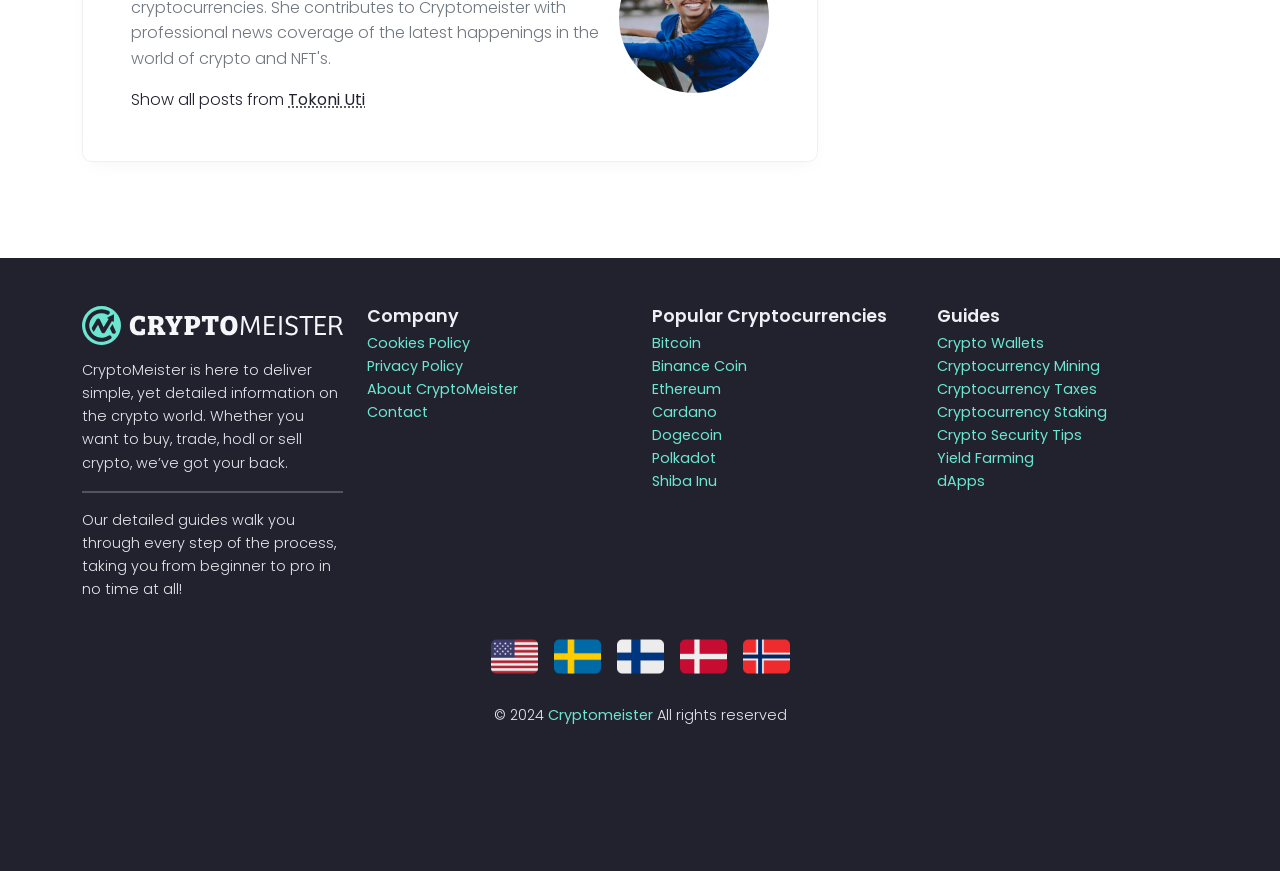Kindly provide the bounding box coordinates of the section you need to click on to fulfill the given instruction: "Select the language option for Svenska".

[0.432, 0.726, 0.469, 0.78]